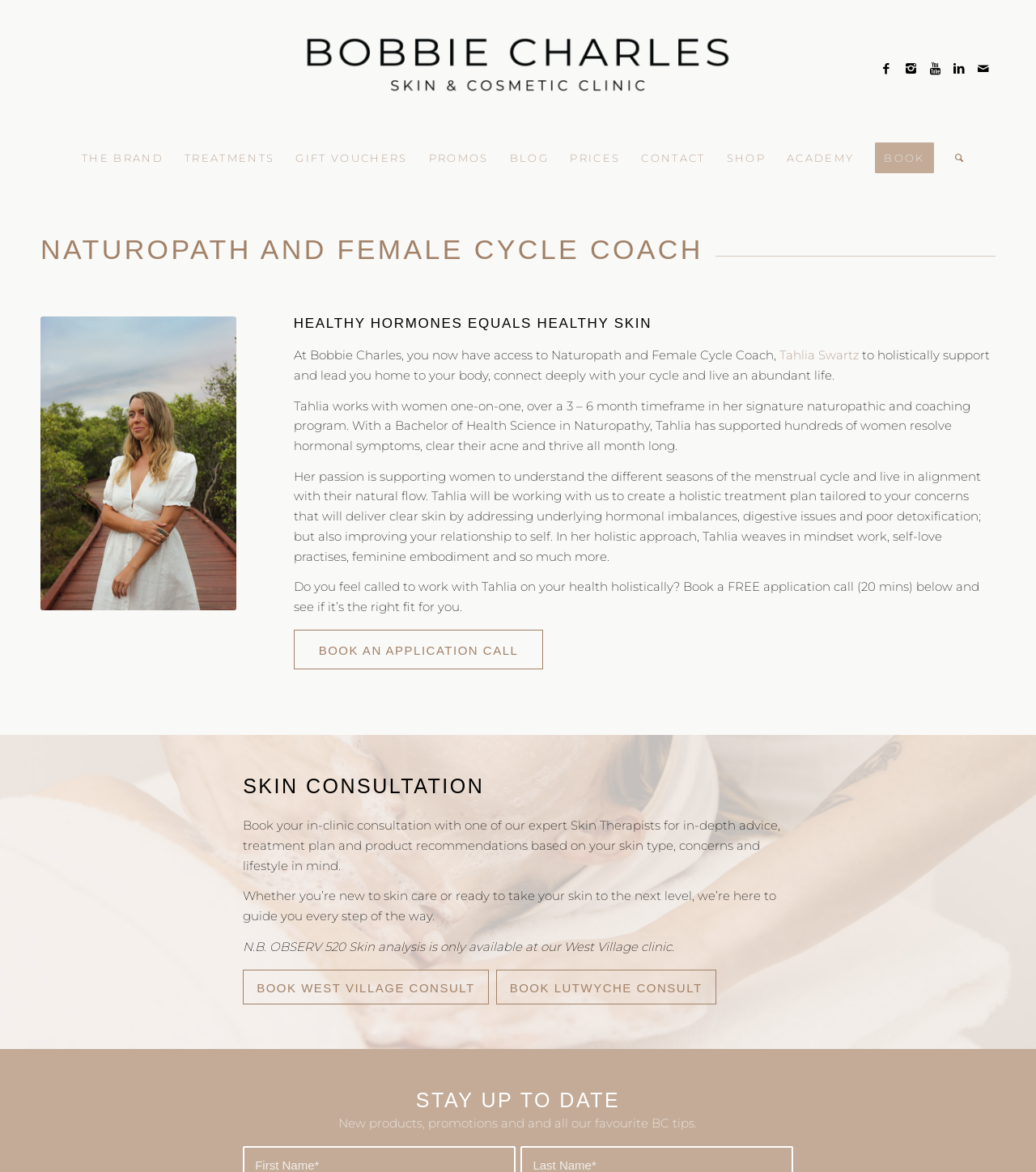What is the purpose of the 'BOOK WEST VILLAGE CONSULT' link?
We need a detailed and meticulous answer to the question.

I found this information by reading the surrounding text, which says 'Book your in-clinic consultation with one of our expert Skin Therapists...' and then provides links to book consultations at different locations, including West Village.